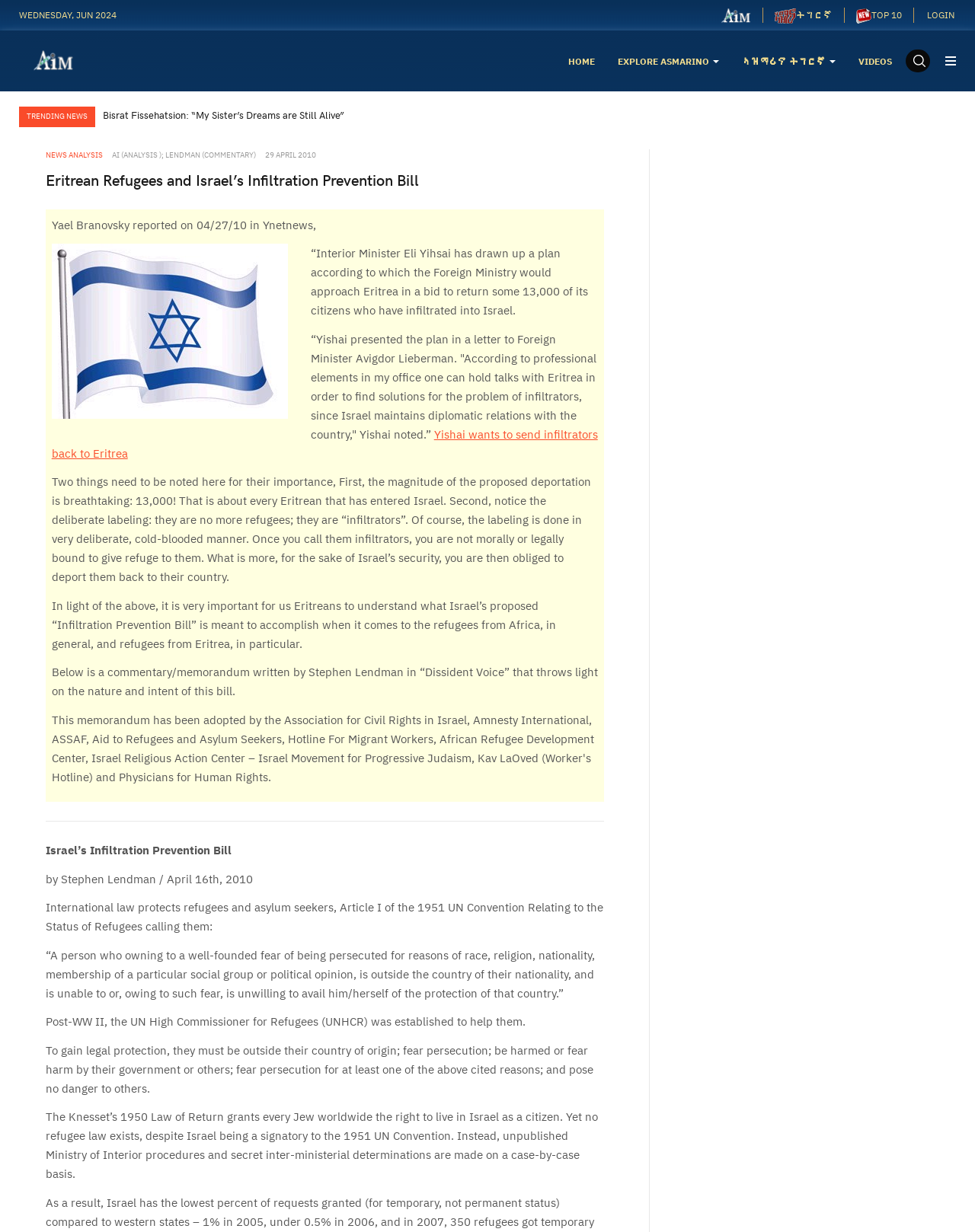Determine the bounding box coordinates of the region that needs to be clicked to achieve the task: "View Medical and Pharmacy - My Benefits".

None